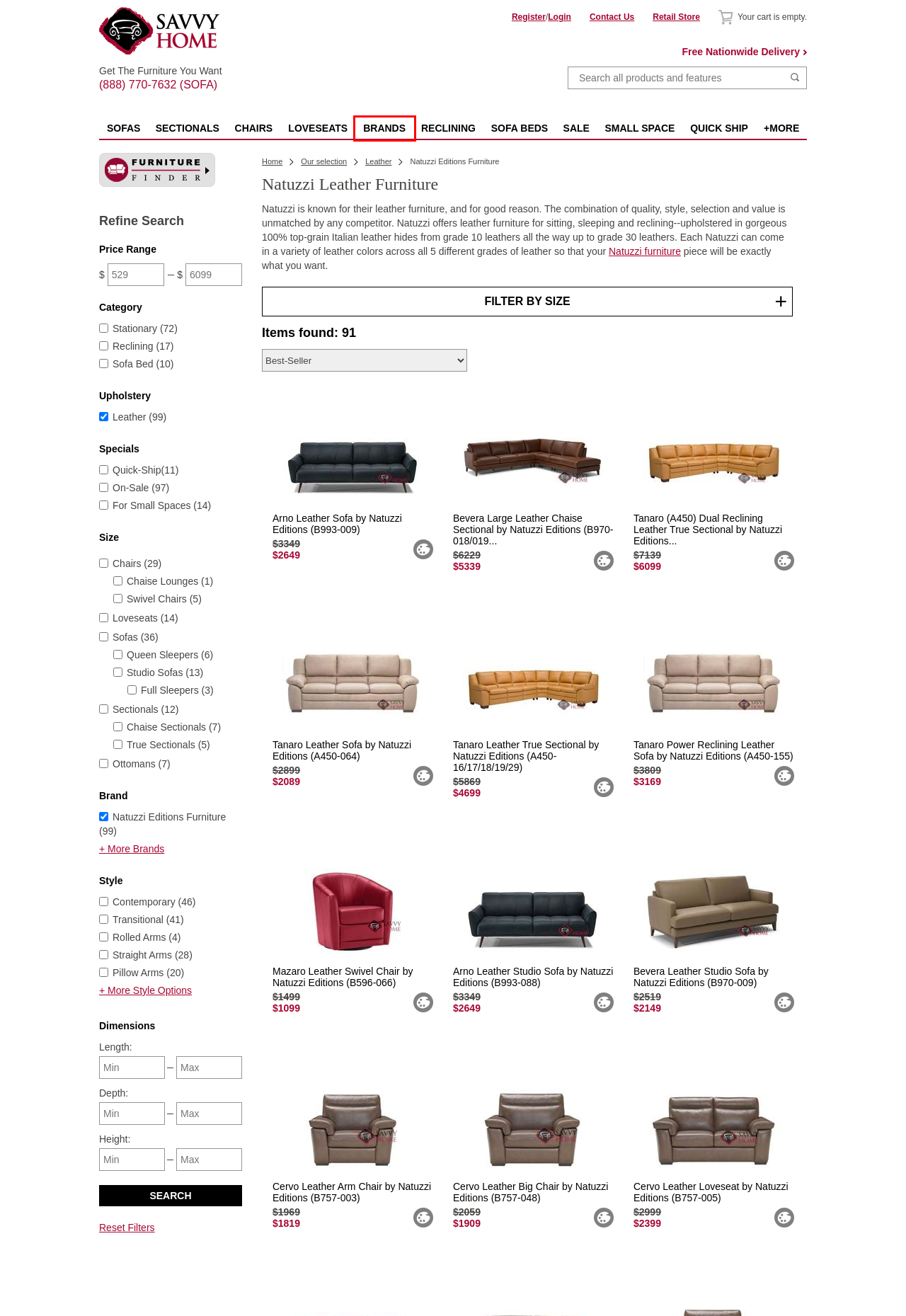Review the webpage screenshot provided, noting the red bounding box around a UI element. Choose the description that best matches the new webpage after clicking the element within the bounding box. The following are the options:
A. Buy Designer Furniture | Shop Customizable Furniture | Savvy Home Store
B. Furniture Brands | High-End Furniture Brands | SavvyHomeStore.com
C. Loveseat Sofas | SavvyHomeStore.com
D. All Designer Couches | SavvyHomeStore.com
E. All Sectional Sofas | SavvyHomeStore.com
F. Natuzzi Editions Furniture | SavvyHomeStore.com
G. All Sleeper Furniture | SavvyHomeStore.com
H. All Our Customizable Furniture | SavvyHomeStore.com

B